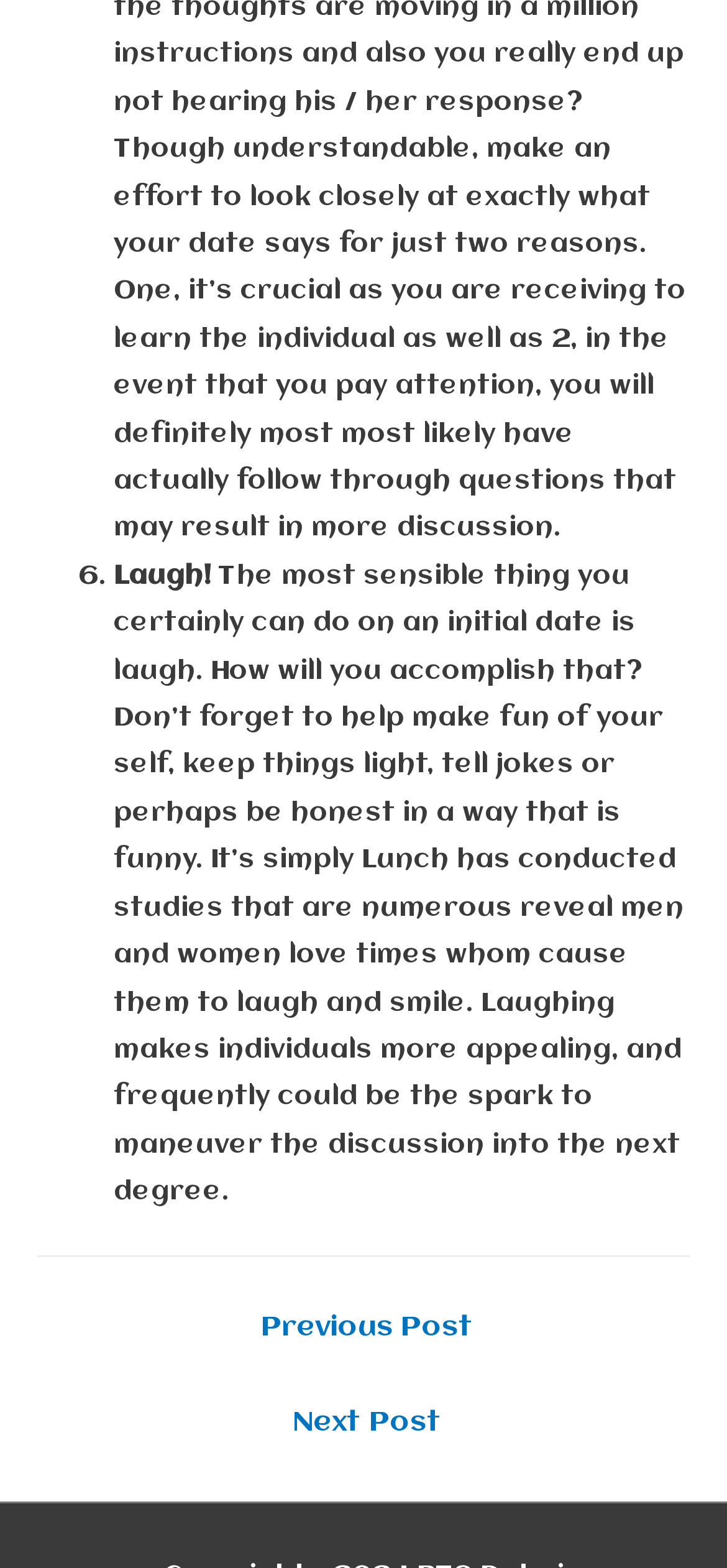What is the tone of the webpage's content? Examine the screenshot and reply using just one word or a brief phrase.

Light-hearted